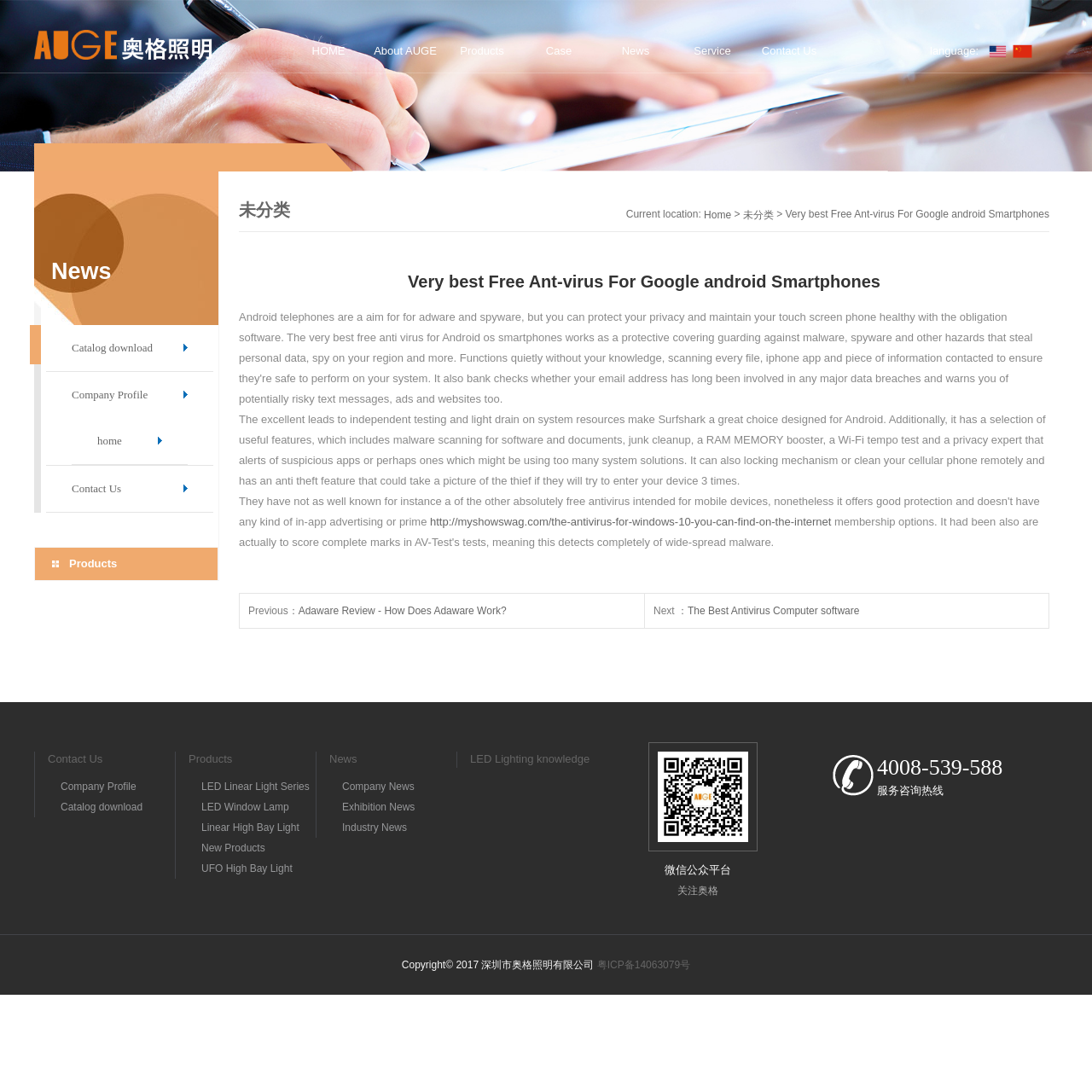Find the bounding box coordinates of the element's region that should be clicked in order to follow the given instruction: "View the LED Linear Light Series products". The coordinates should consist of four float numbers between 0 and 1, i.e., [left, top, right, bottom].

[0.184, 0.711, 0.289, 0.729]